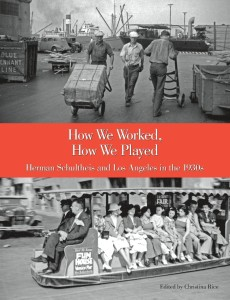Who edited the book?
Examine the image and give a concise answer in one word or a short phrase.

Christina Rice